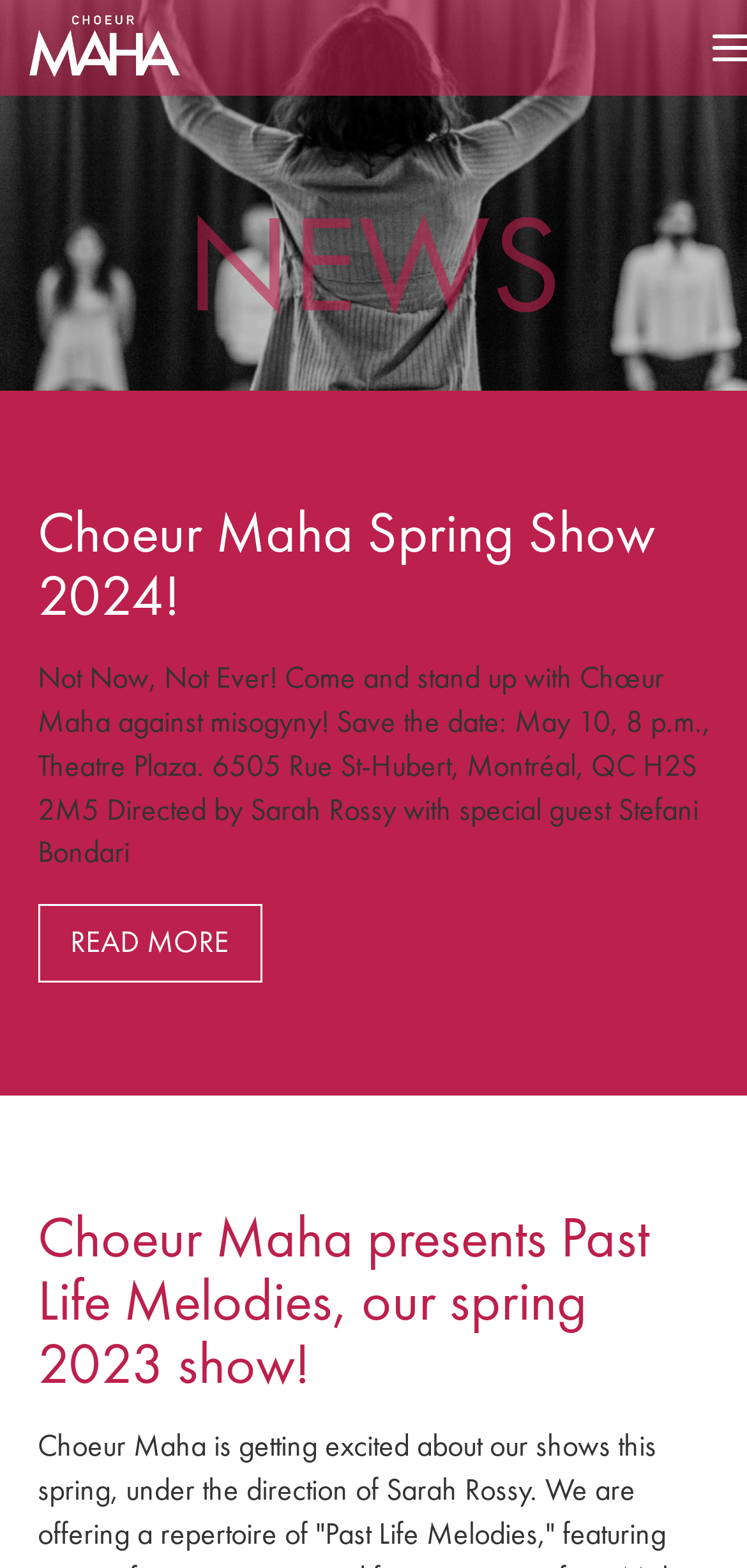Bounding box coordinates are specified in the format (top-left x, top-left y, bottom-right x, bottom-right y). All values are floating point numbers bounded between 0 and 1. Please provide the bounding box coordinate of the region this sentence describes: Choeur Maha Spring Show 2024!

[0.05, 0.316, 0.876, 0.403]